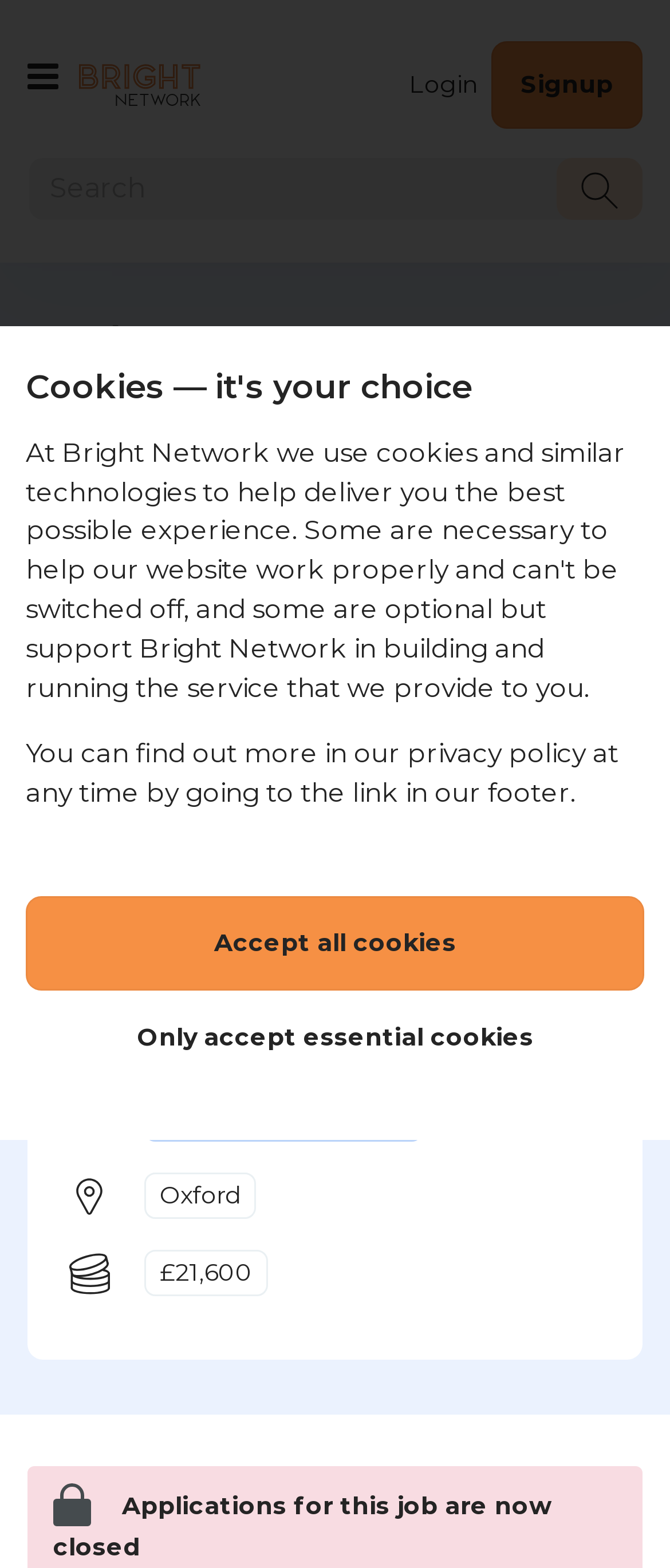What is the primary heading on this webpage?

Assembly, Proof, Test & Finish Placement (MINI Plant) Oxford July 2024